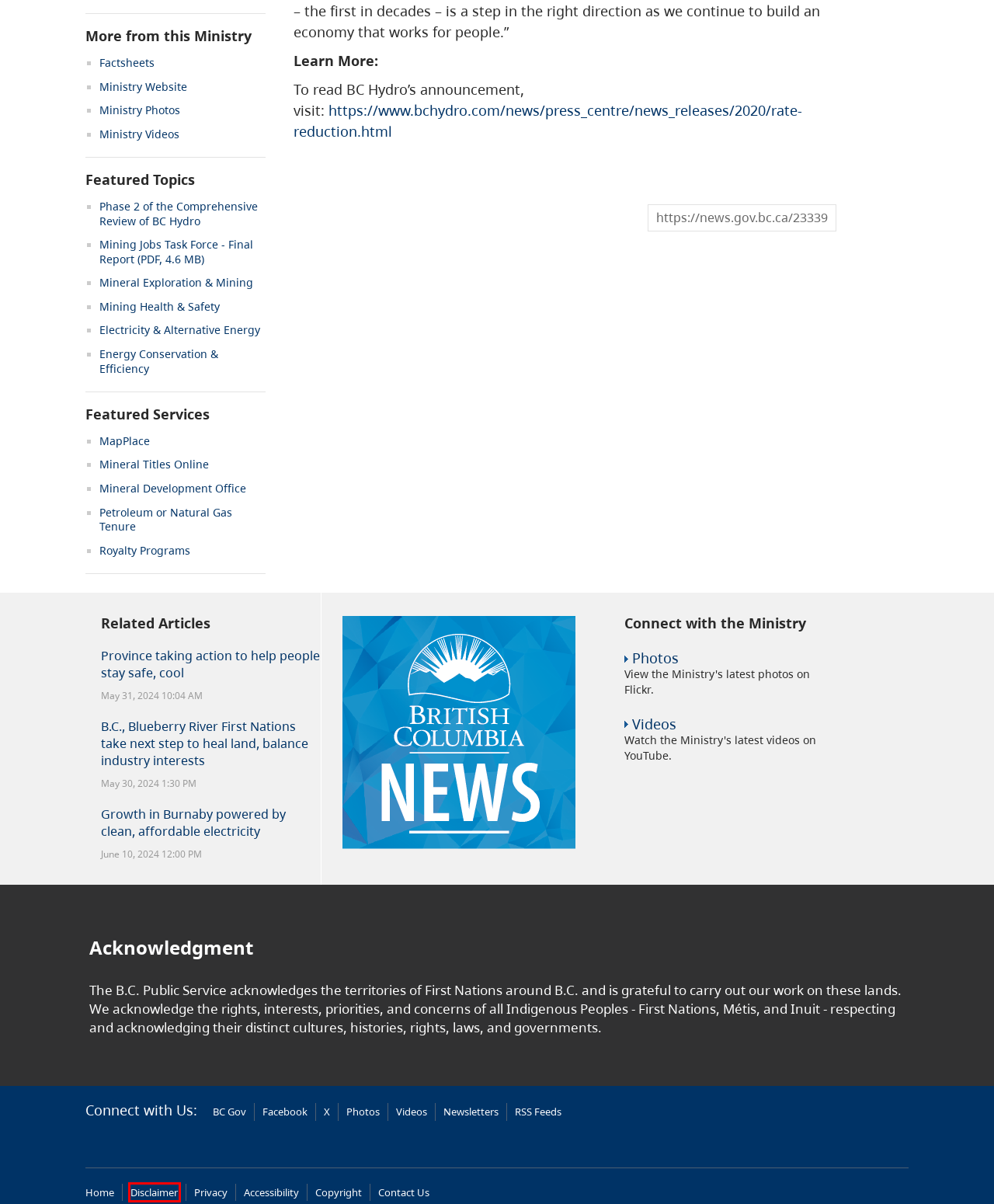Review the webpage screenshot provided, noting the red bounding box around a UI element. Choose the description that best matches the new webpage after clicking the element within the bounding box. The following are the options:
A. Disclaimer - Province of British Columbia
B. Energy Efficiency - Province of British Columbia
C. Copyright - Province of British Columbia
D. Electricity and Utility Regulation & Energy Decarbonization - Province of British Columbia
E. Province taking action to help people stay safe, cool | BC Gov News
F. Accessible government - Province of British Columbia
G. BC Gov News
H. Mineral Development Office - Province of British Columbia

A